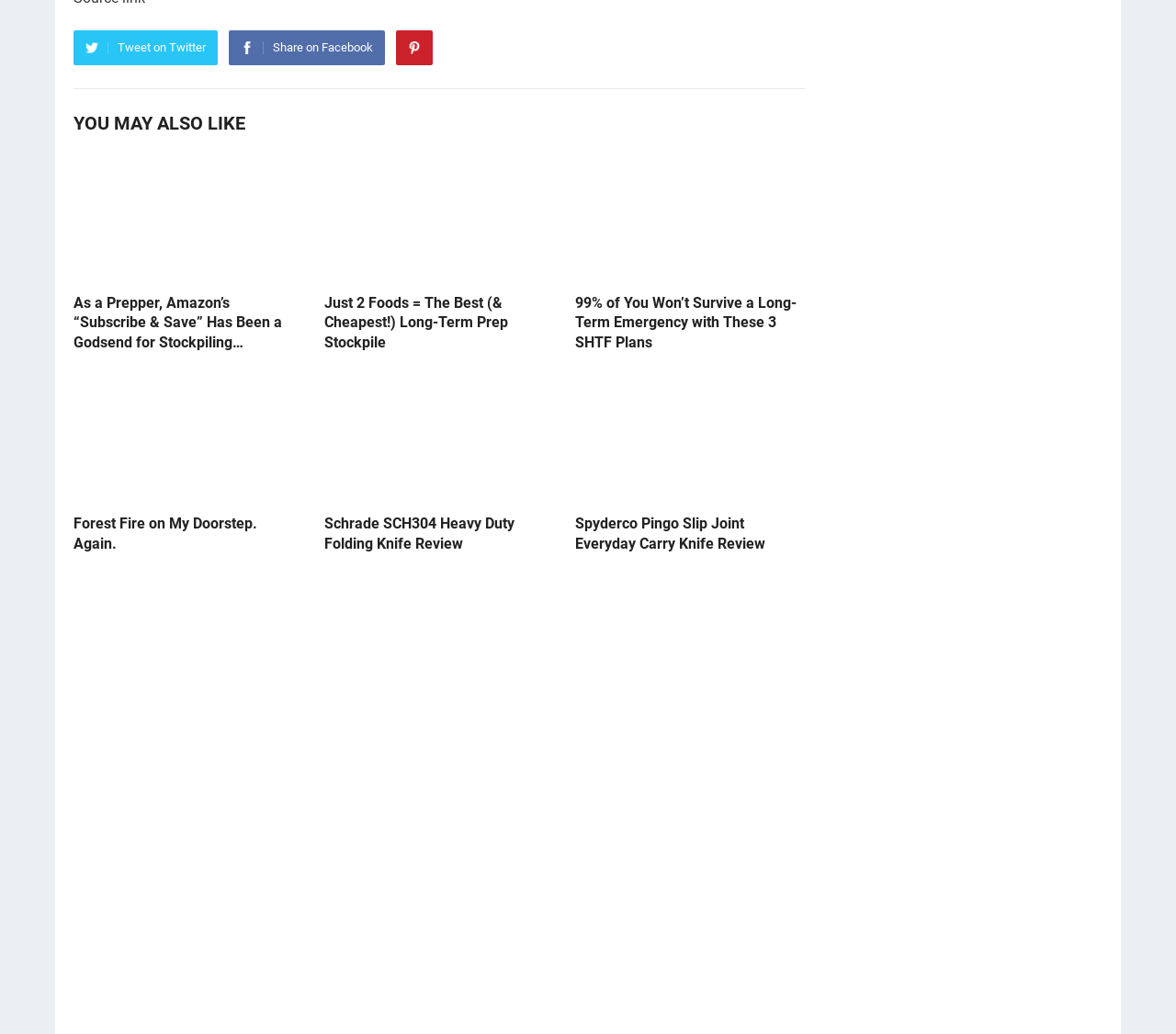Can you find the bounding box coordinates of the area I should click to execute the following instruction: "Check 'Spyderco Pingo Slip Joint Everyday Carry Knife Review'"?

[0.489, 0.497, 0.684, 0.536]